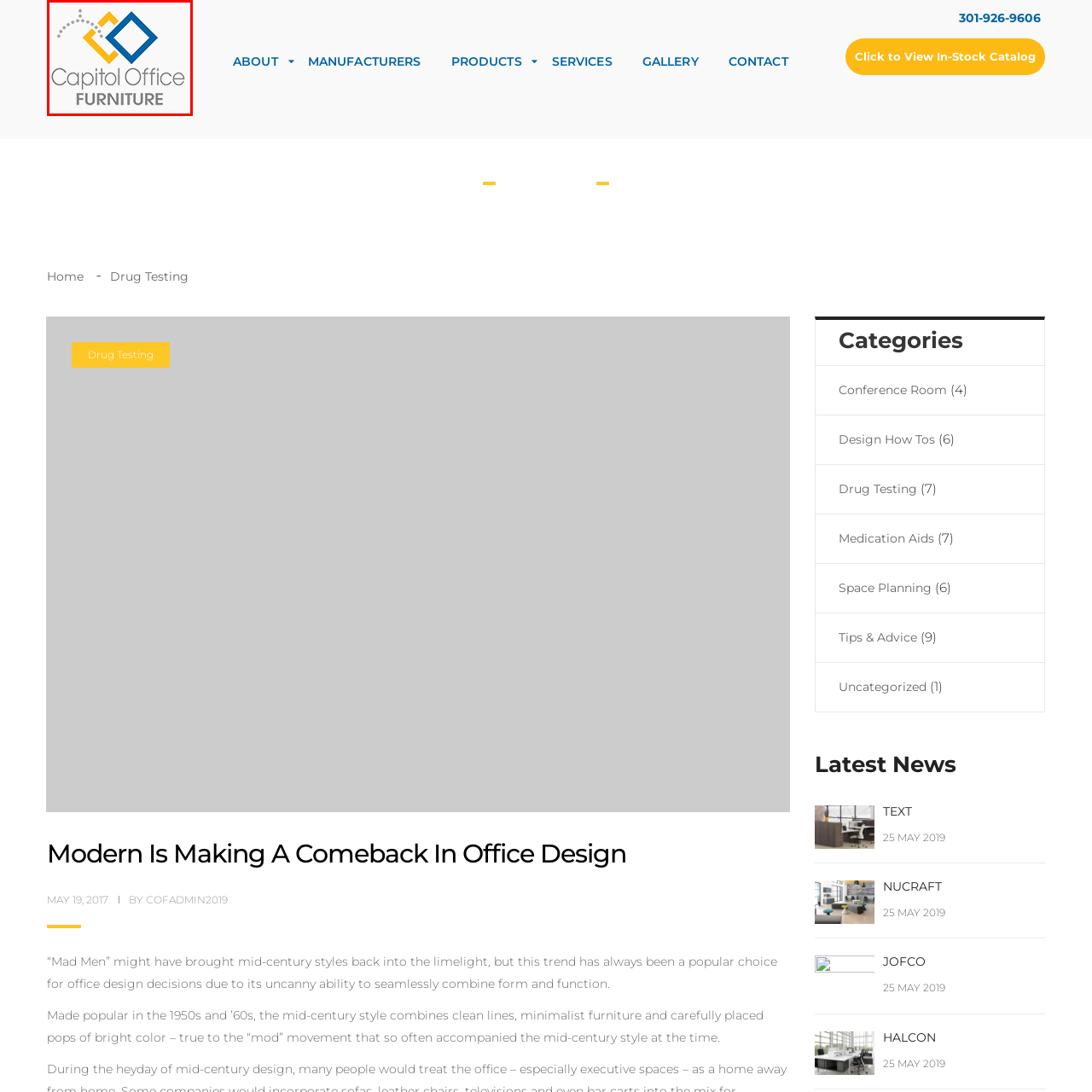What is the font style of 'Capitol Office'?
Observe the image inside the red-bordered box and offer a detailed answer based on the visual details you find.

The company name 'Capitol Office' is elegantly presented in a sleek, gray font, which is a part of the logo design and adds to the overall modern aesthetic.